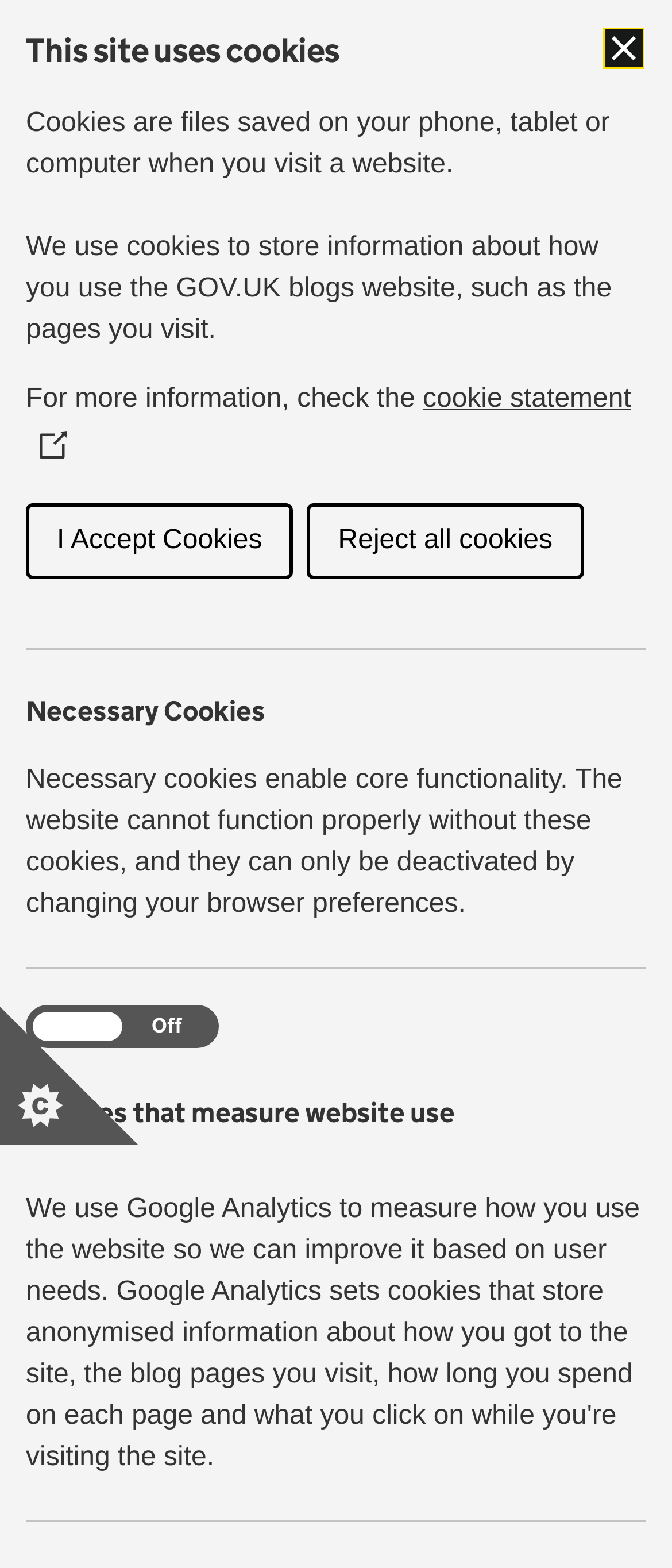Locate the UI element described as follows: "Main Menu". Return the bounding box coordinates as four float numbers between 0 and 1 in the order [left, top, right, bottom].

None